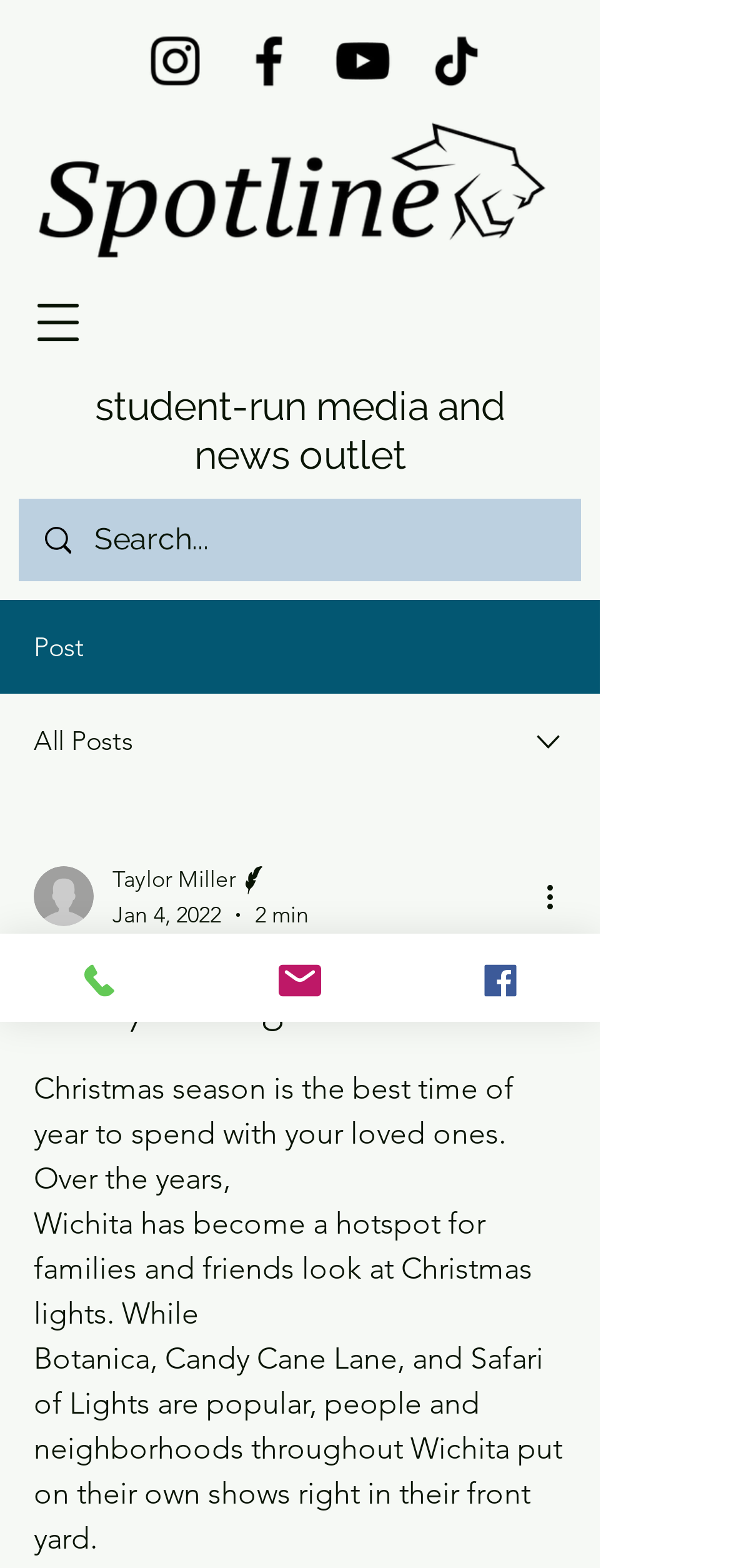What is the name of the writer?
Answer the question in a detailed and comprehensive manner.

I found the writer's name by looking at the combobox section, where it lists the writer's picture and name, which is Taylor Miller.